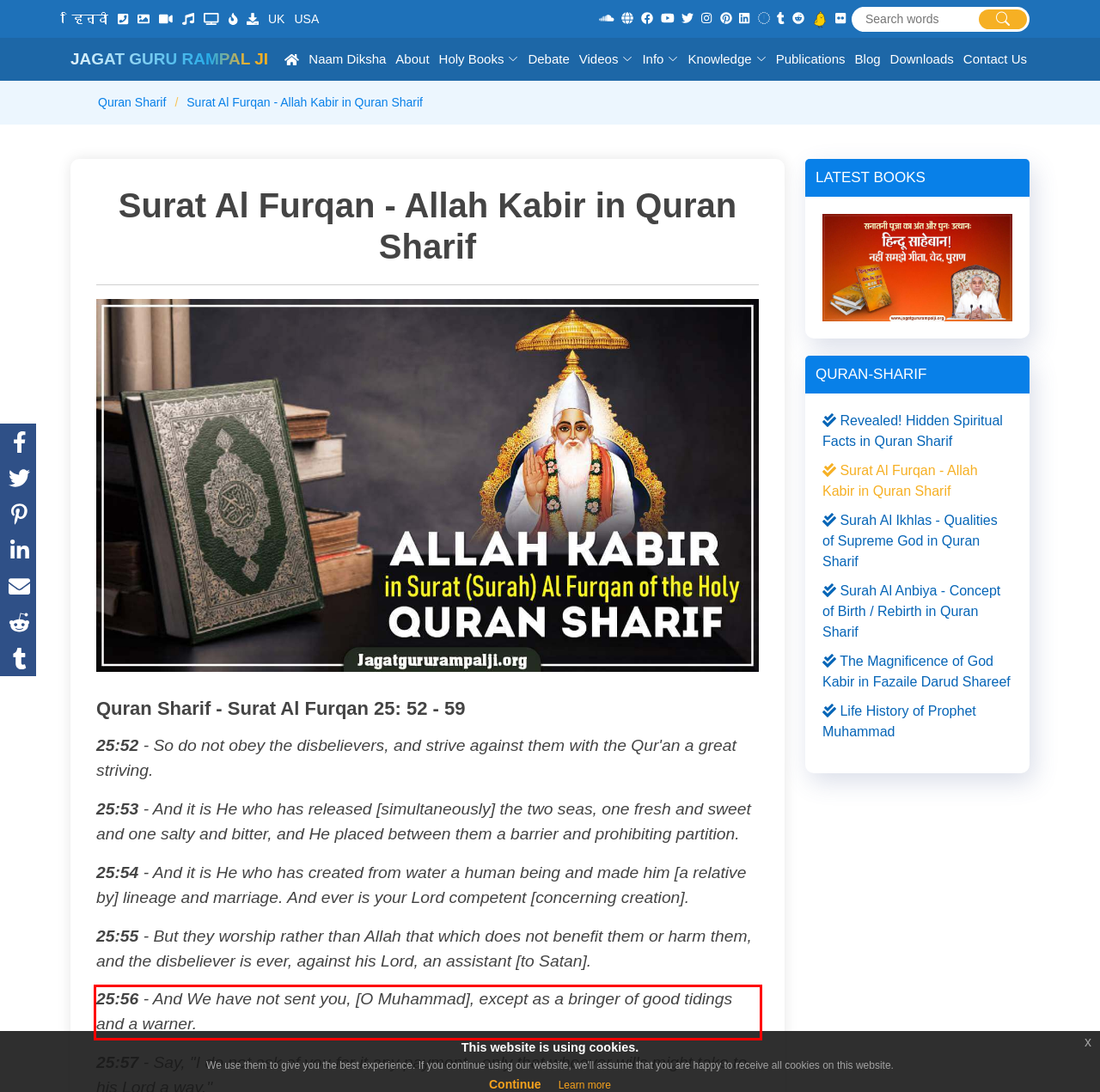You have a screenshot with a red rectangle around a UI element. Recognize and extract the text within this red bounding box using OCR.

25:56 - And We have not sent you, [O Muhammad], except as a bringer of good tidings and a warner.